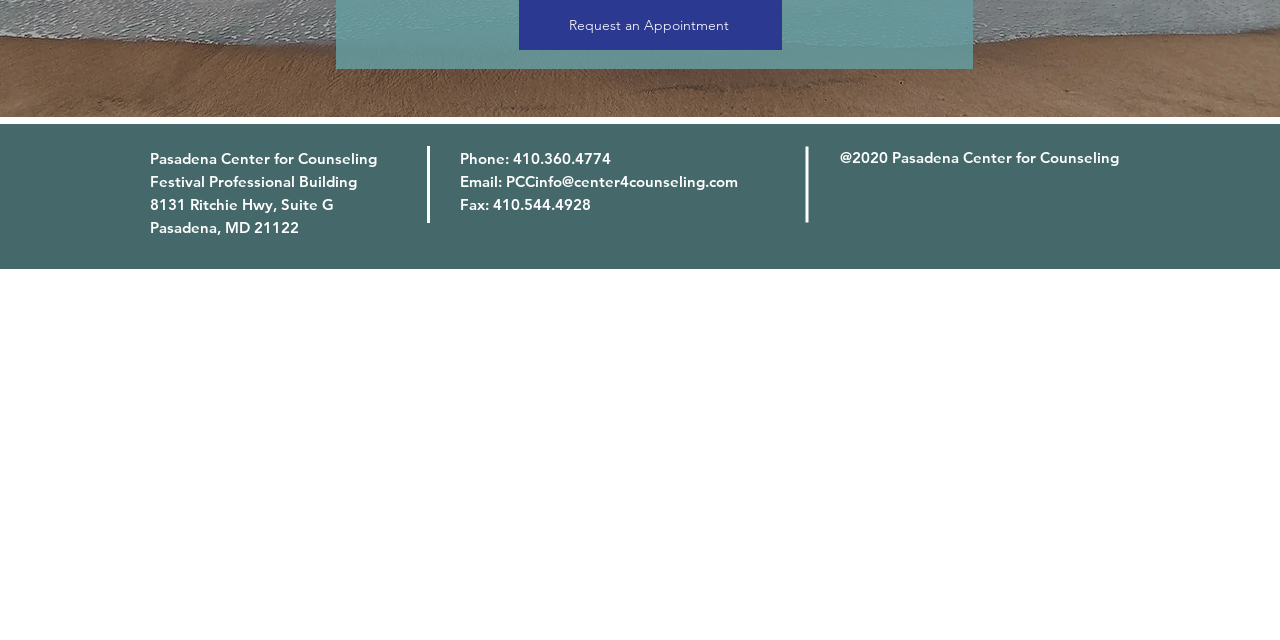Locate the UI element described by testosteron in the provided webpage screenshot. Return the bounding box coordinates in the format (top-left x, top-left y, bottom-right x, bottom-right y), ensuring all values are between 0 and 1.

None